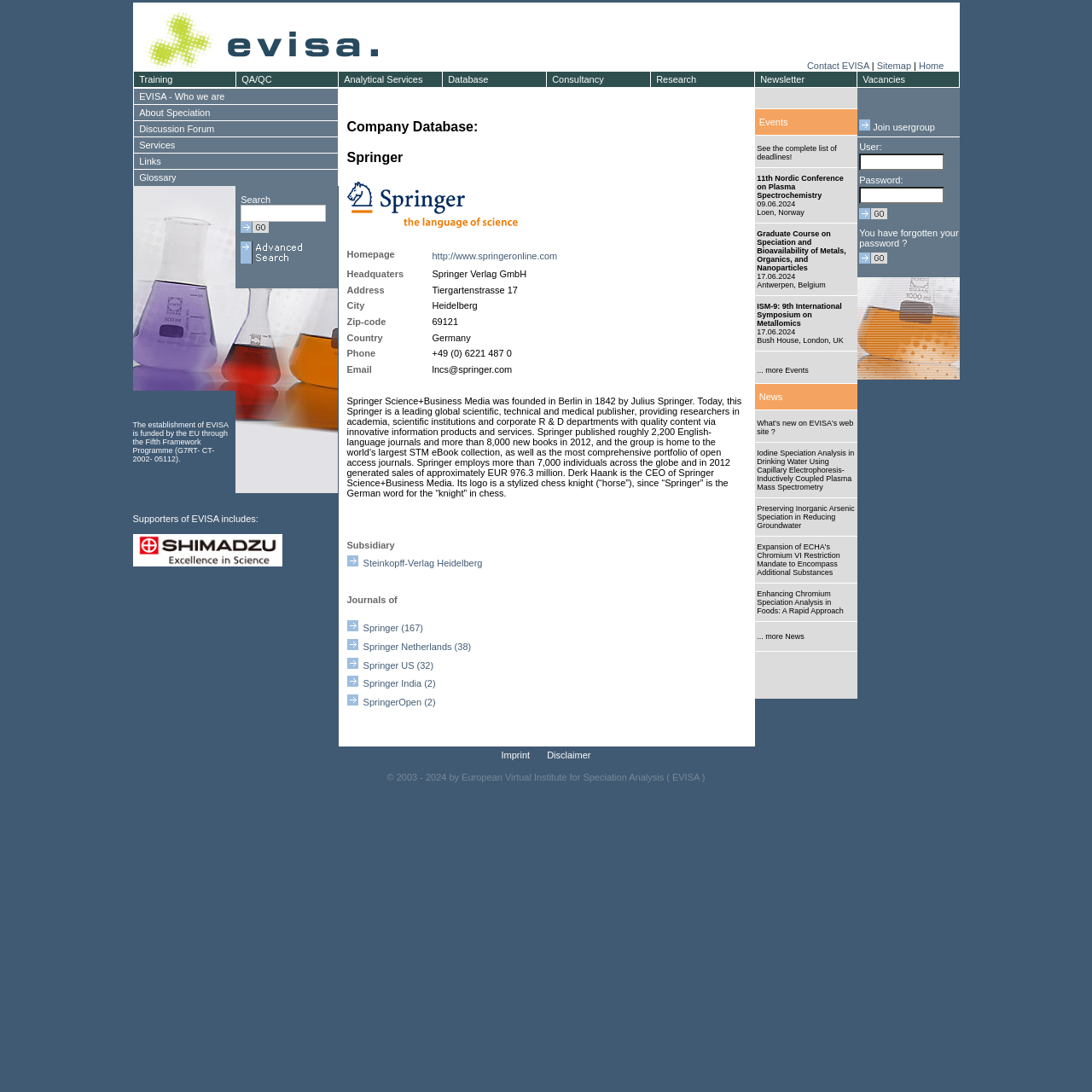Please locate the bounding box coordinates of the element that needs to be clicked to achieve the following instruction: "Click on EVISA". The coordinates should be four float numbers between 0 and 1, i.e., [left, top, right, bottom].

[0.121, 0.002, 0.356, 0.065]